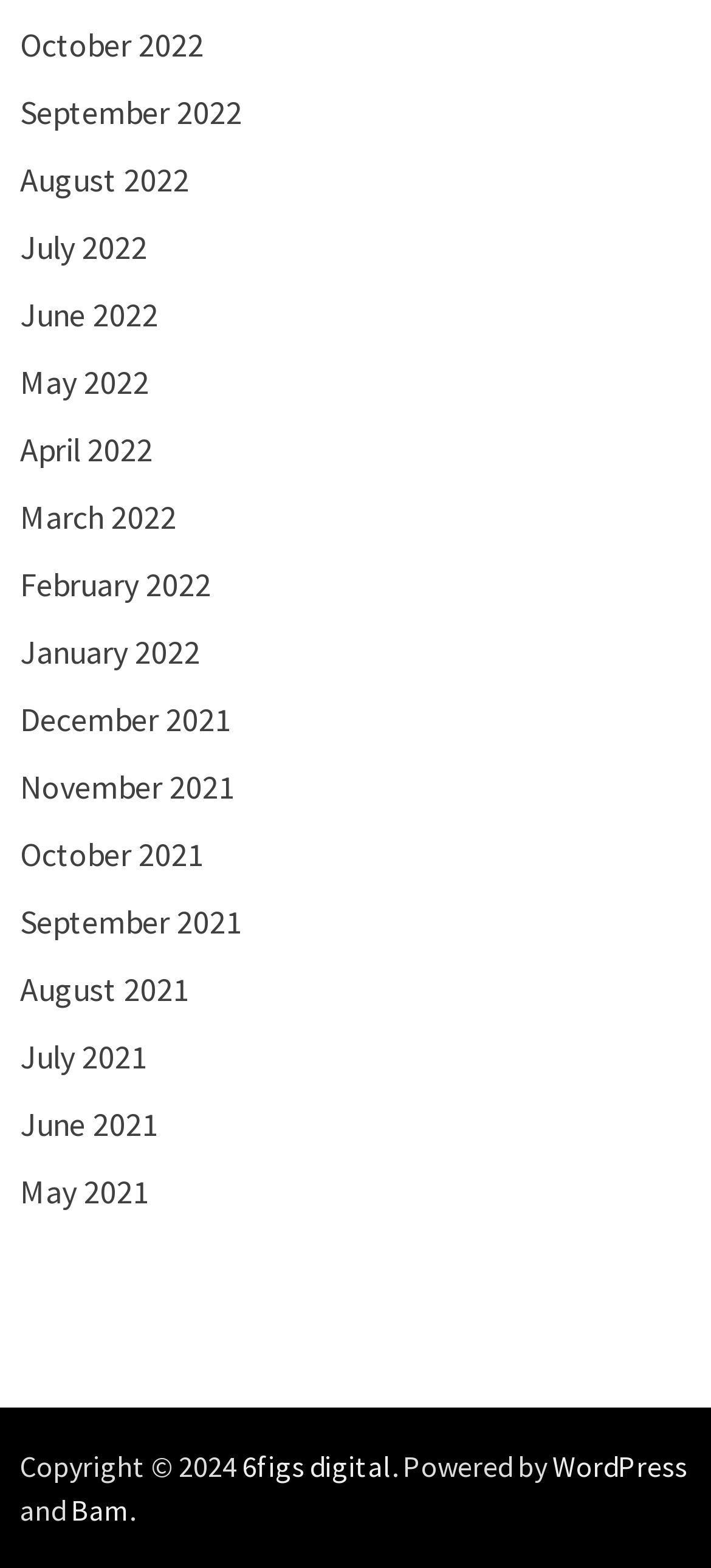Identify the bounding box coordinates of the clickable region necessary to fulfill the following instruction: "Check WordPress". The bounding box coordinates should be four float numbers between 0 and 1, i.e., [left, top, right, bottom].

[0.777, 0.923, 0.967, 0.946]